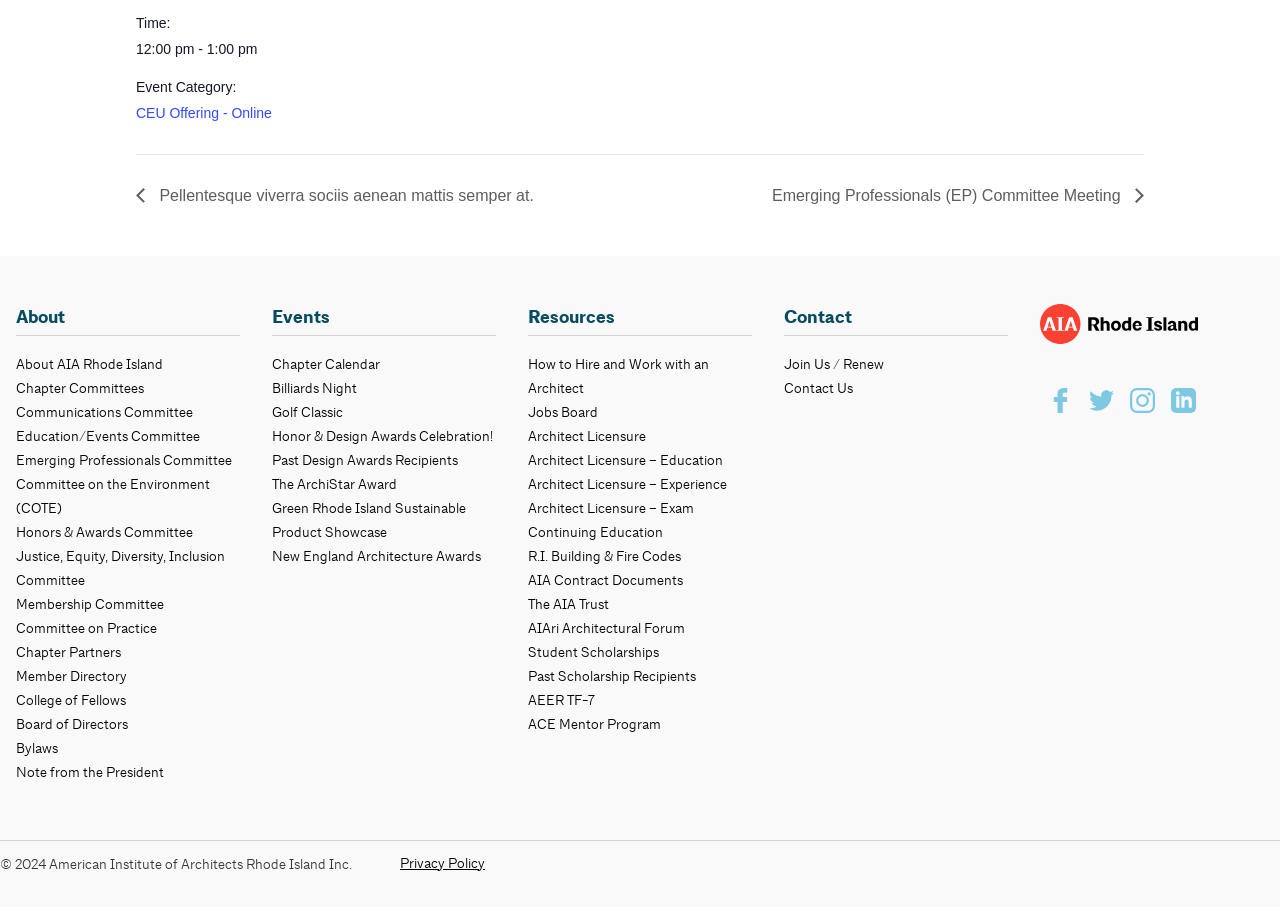Answer the question in one word or a short phrase:
What is the category of the event?

CEU Offering - Online